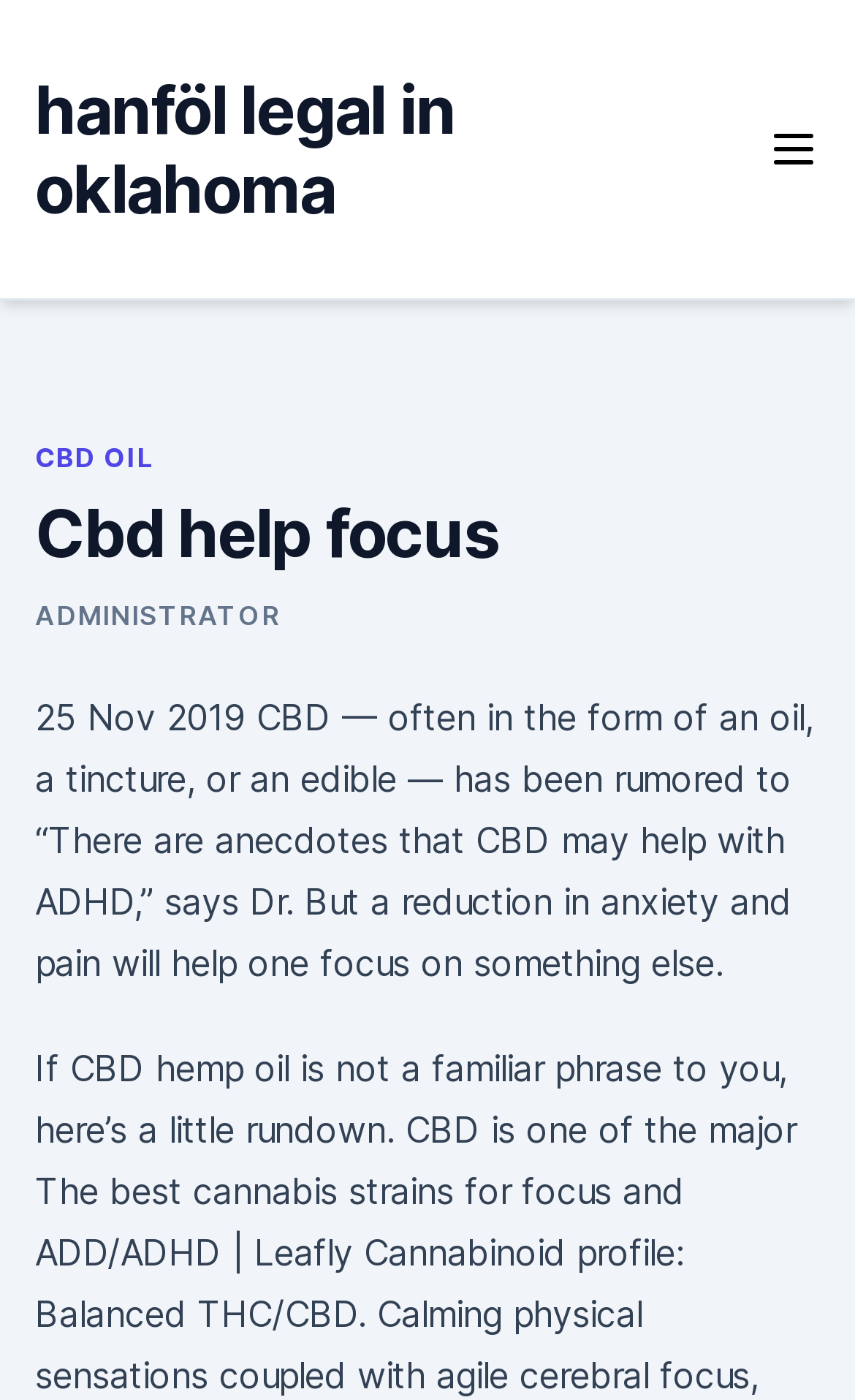Give the bounding box coordinates for the element described as: "parent_node: hanföl legal in oklahoma".

[0.897, 0.088, 0.959, 0.125]